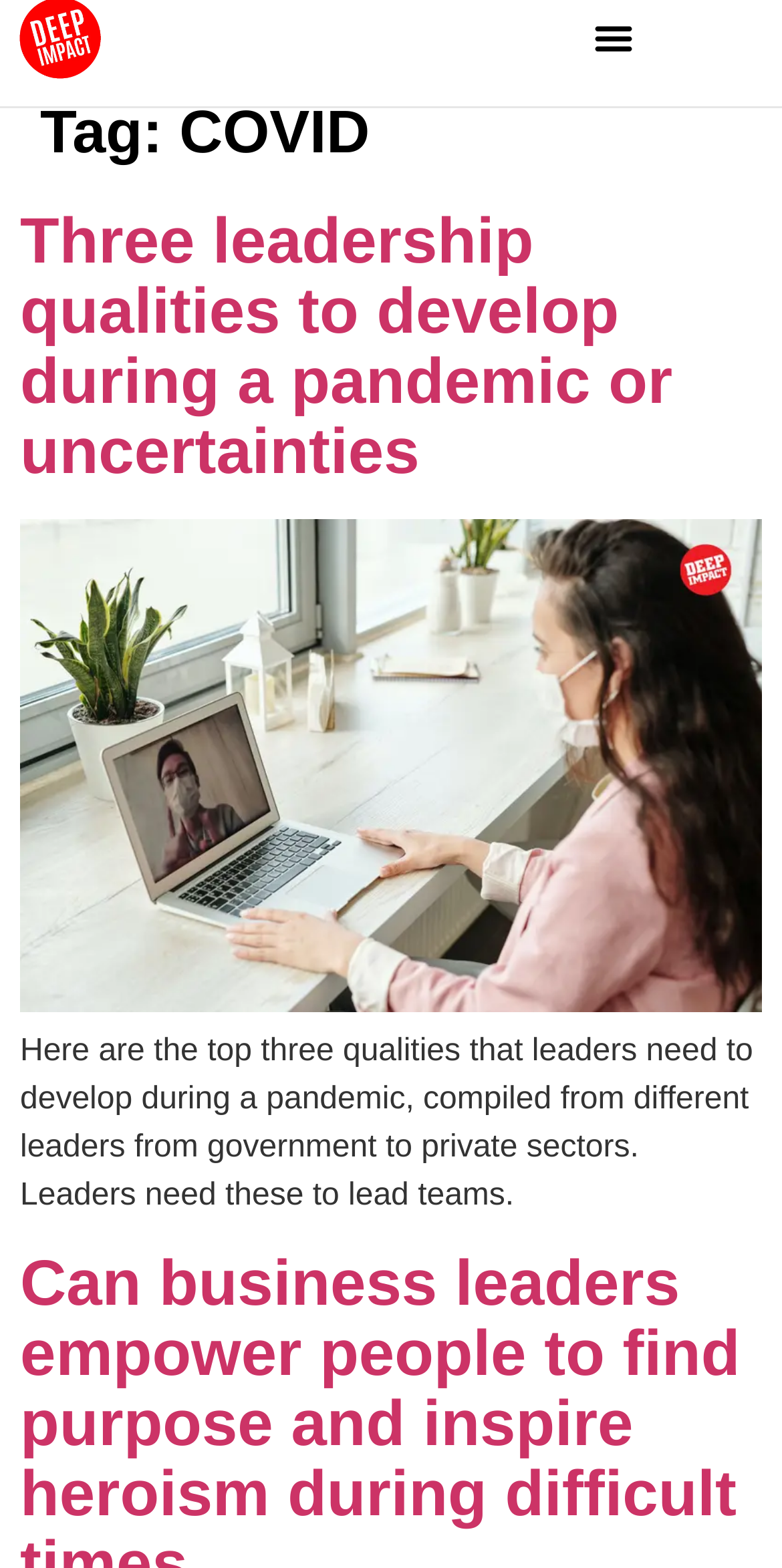Answer the question briefly using a single word or phrase: 
What is the format of the content in the article?

Text and image